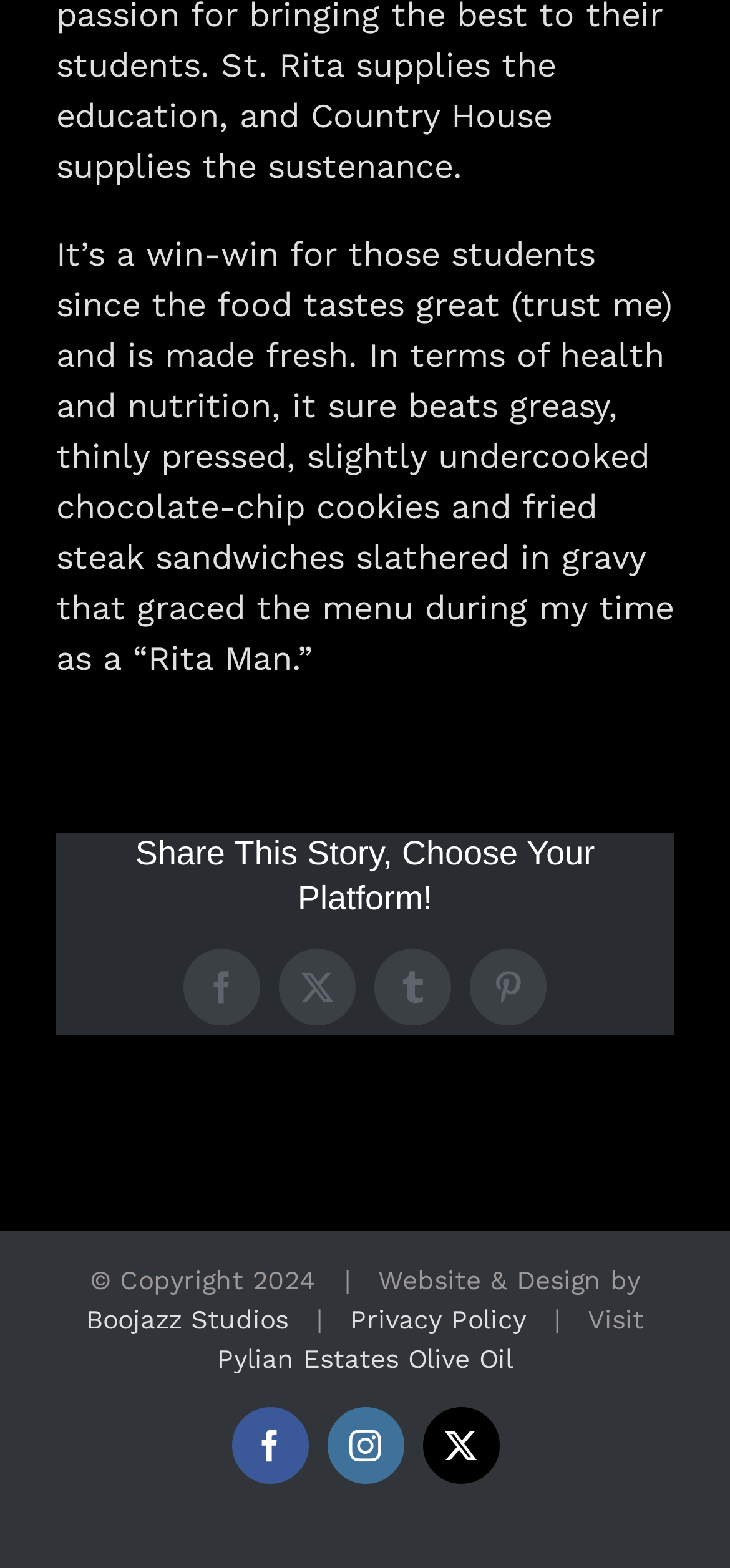Could you provide the bounding box coordinates for the portion of the screen to click to complete this instruction: "Follow on Twitter"?

[0.382, 0.605, 0.487, 0.654]